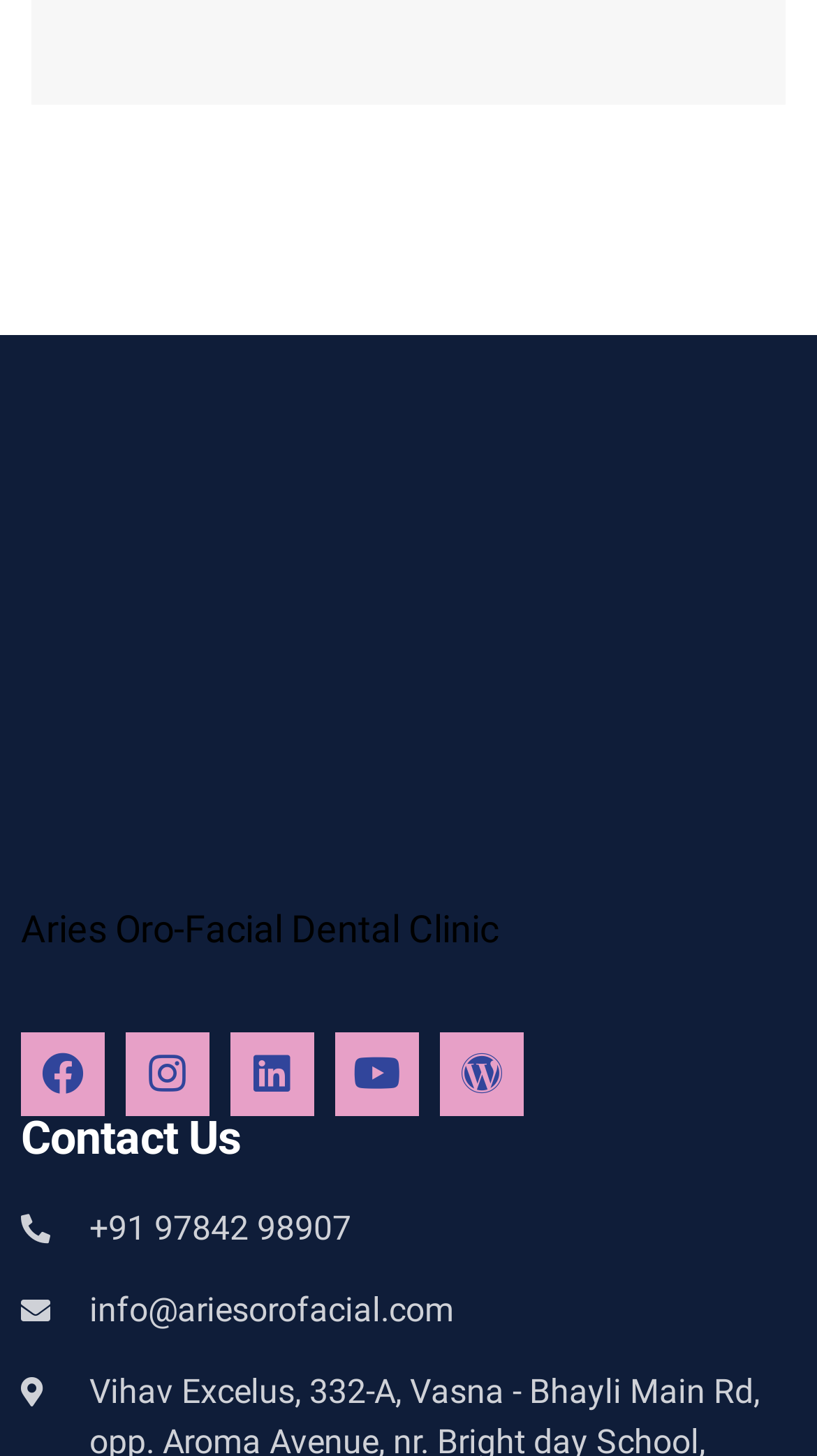Please find the bounding box coordinates in the format (top-left x, top-left y, bottom-right x, bottom-right y) for the given element description. Ensure the coordinates are floating point numbers between 0 and 1. Description: +91 97842 98907

[0.026, 0.826, 0.974, 0.861]